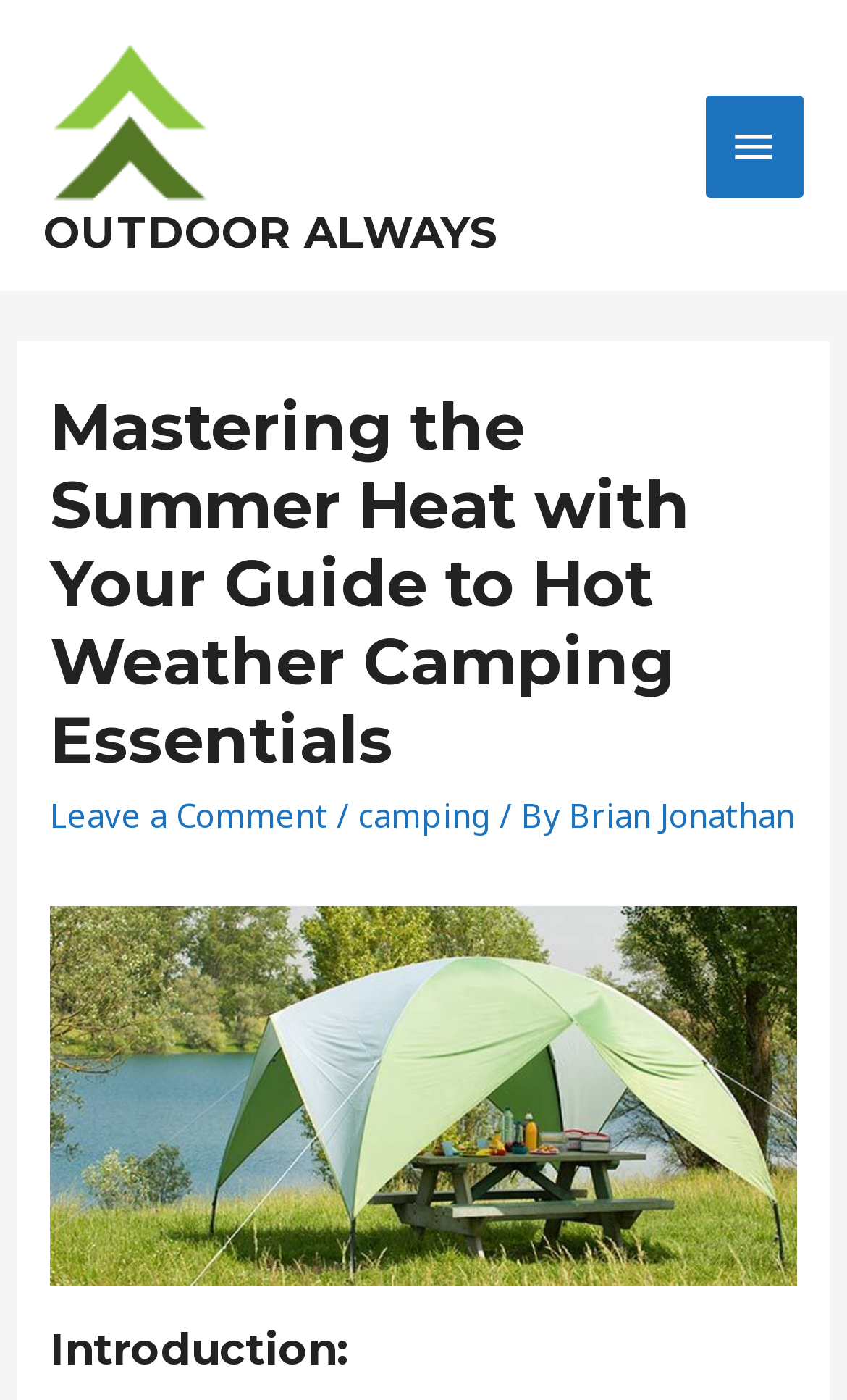Is the main menu expanded?
Look at the screenshot and respond with a single word or phrase.

No